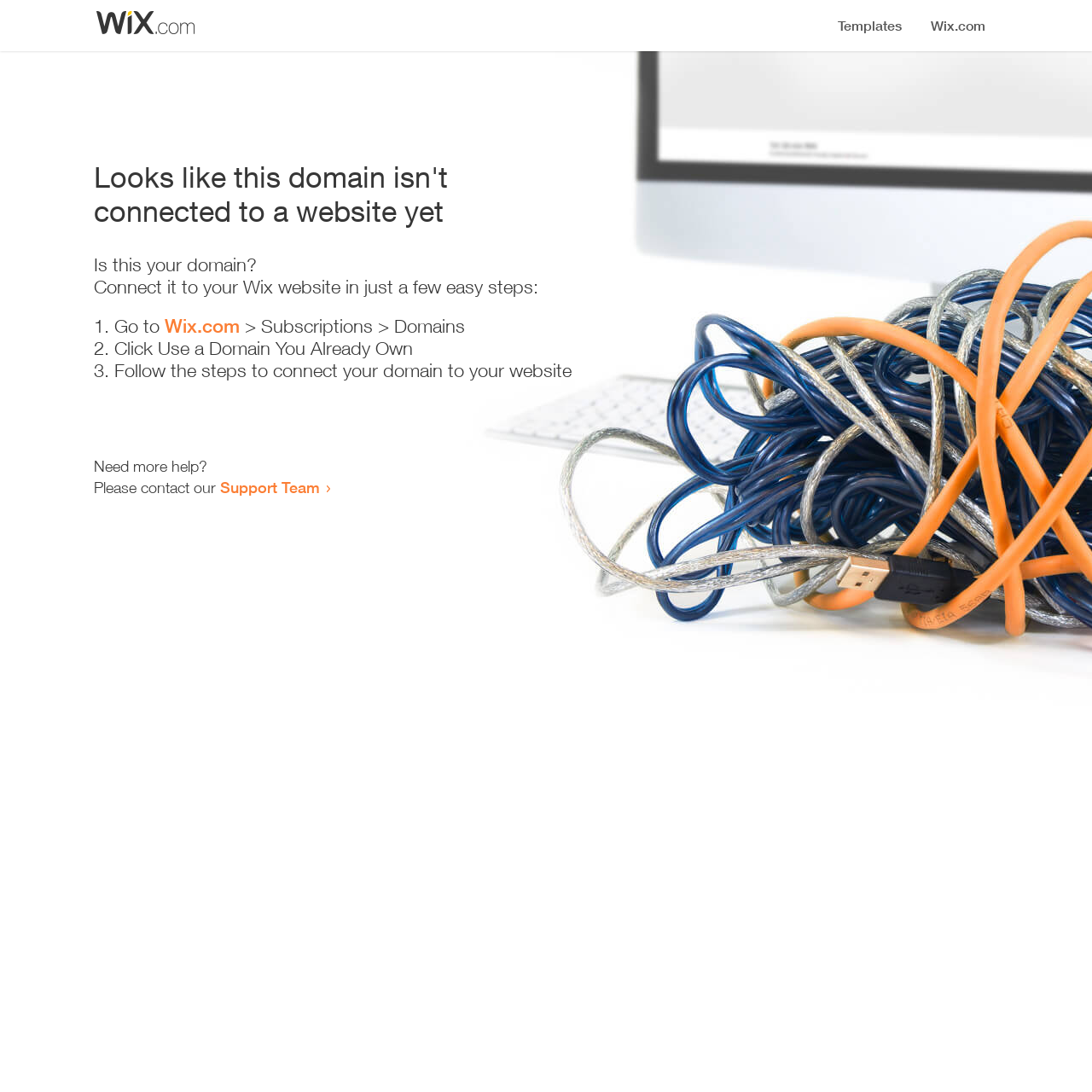Give a one-word or short phrase answer to this question: 
What is the purpose of this webpage?

Connect domain to website